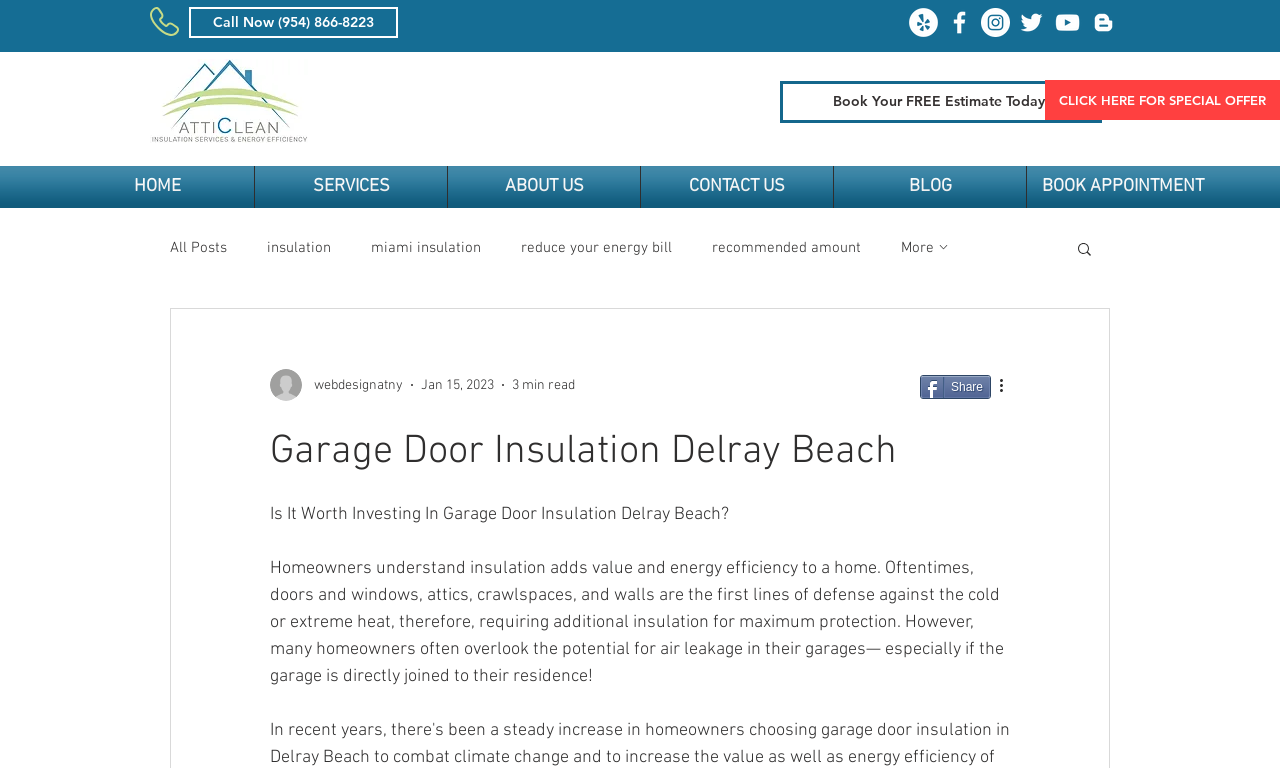Illustrate the webpage thoroughly, mentioning all important details.

This webpage is about garage door insulation in Delray Beach, with a focus on its importance and benefits. At the top, there is a prominent call-to-action button "CLICK HERE FOR SPECIAL OFFER" and a phone number "Call Now (954) 866-8223" for visitors to take action. Below this, there is a social bar with links to the company's social media profiles, including Yelp, Facebook, Instagram, Twitter, YouTube, and Blogger, each represented by a white icon.

On the left side, there is a navigation menu with links to different sections of the website, including "HOME", "SERVICES", "ABOUT US", "CONTACT US", "BLOG", and "BOOK APPOINTMENT". Below this, there is a blog section with links to various articles, including "All Posts", "insulation", "miami insulation", "reduce your energy bill", and "recommended amount". There is also a search button and a "More" link that leads to additional content.

The main content of the webpage is an article titled "Garage Door Insulation Delray Beach", which discusses the importance of garage door insulation for homeowners. The article is divided into paragraphs, with the first paragraph introducing the topic and subsequent paragraphs providing more information. There are also buttons to "Share" the article and a link to the writer's profile picture and web design company.

At the bottom of the page, there is a generic section with a link to "best insulation in broward county and mira mar" and an image with a call-to-action to "Request FREE Quote". There is also a link to "Book Your FREE Estimate Today!" and a navigation menu with links to different sections of the website.